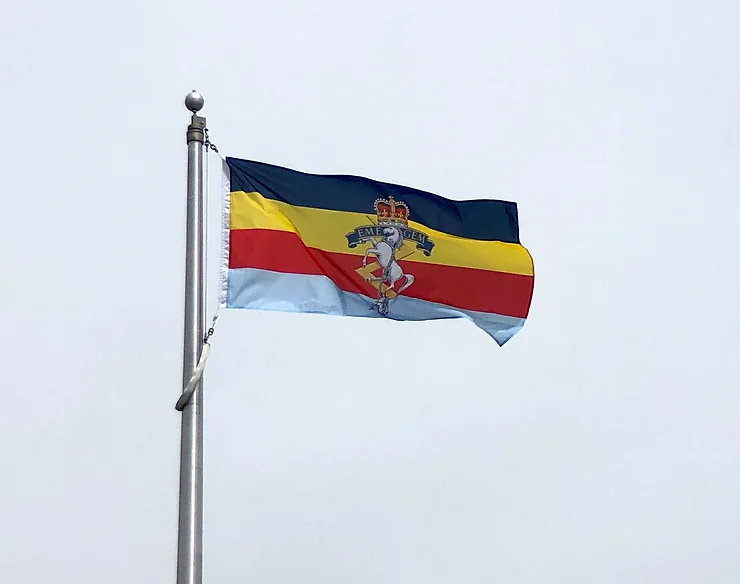Offer a detailed narrative of the image.

The image features the 75th Anniversary flag of the Royal Canadian Electrical and Mechanical Engineers (RCEME), prominently displayed on a flagpole against a gray sky. The flag showcases a vibrant design with bold horizontal bands of colors, including yellow, red, and light blue, displaying the RCEME emblem centrally. This moment commemorates a significant milestone for the Corps, which was founded on May 15, 1944, during World War II, to maintain the operational readiness of Canadian military vehicles and equipment. The image symbolizes pride and recognition of the longstanding dedication of the RCEME within the Canadian Armed Forces.